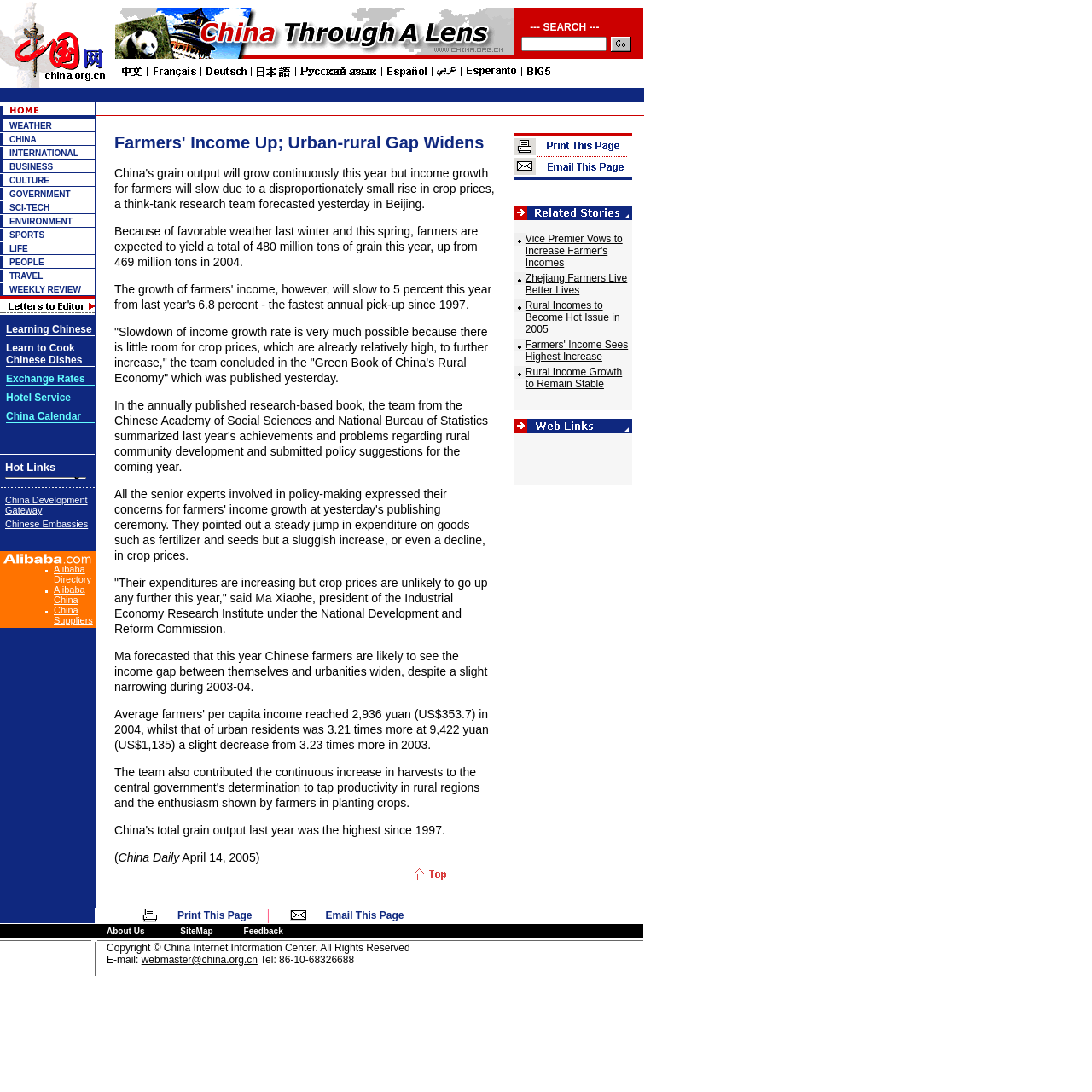Identify the bounding box coordinates for the UI element described as: "China Suppliers". The coordinates should be provided as four floats between 0 and 1: [left, top, right, bottom].

[0.049, 0.554, 0.085, 0.573]